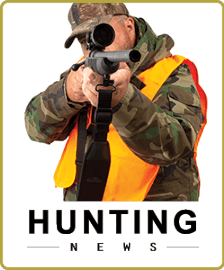Analyze the image and describe all the key elements you observe.

The image features a hunter dressed in a camouflage jacket and a bright orange vest, effectively emphasizing safety while blending into natural surroundings. The hunter is aiming a firearm, exuding a sense of focus and readiness typical of hunting activities. Below the image, the bold text reads "HUNTING NEWS," highlighting the theme of hunting-related updates and information. This visual encapsulates the critical balance of safety and skill in outdoor hunting, serving as a striking representation for the associated news and articles on the subject.